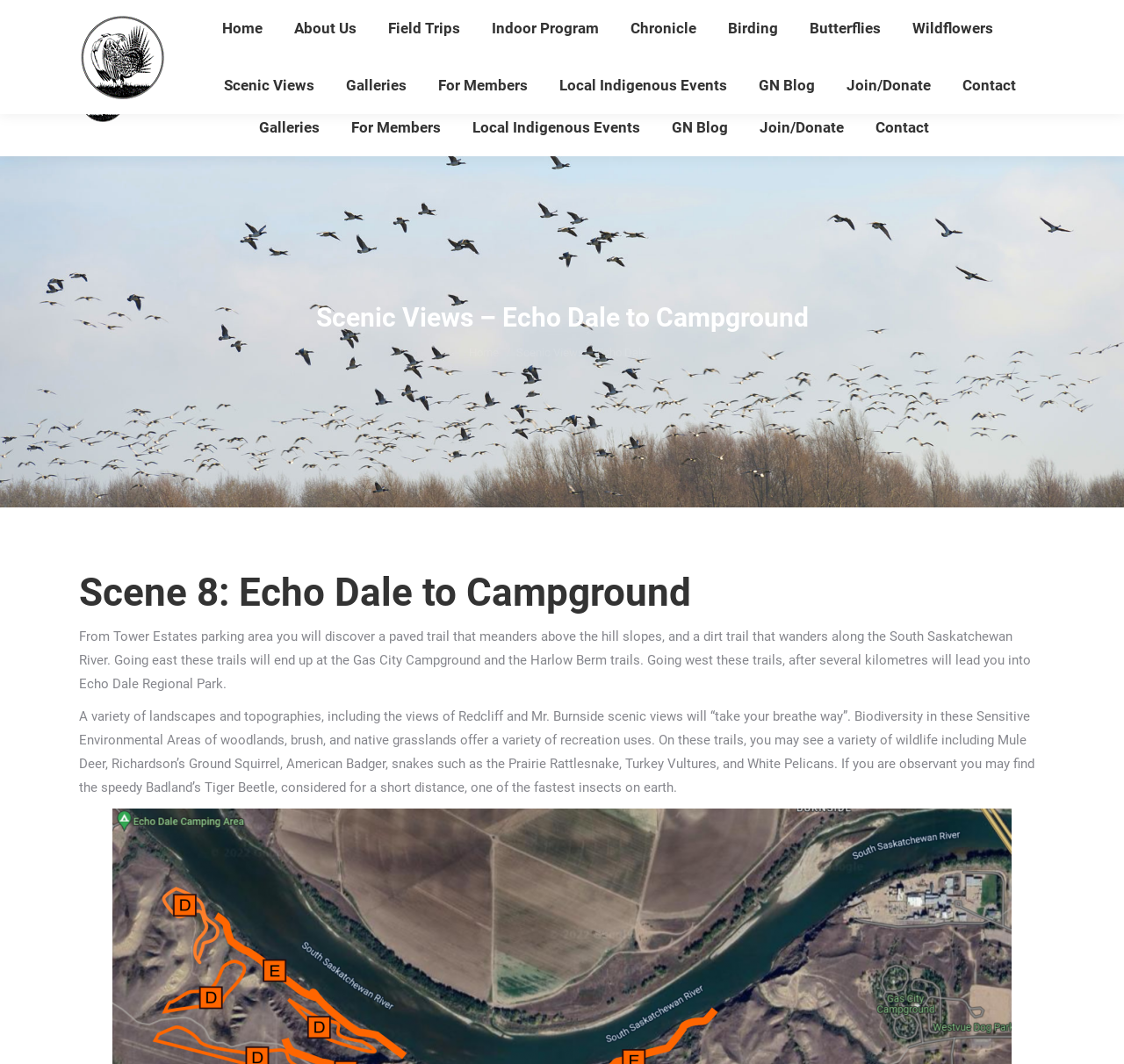Articulate a detailed summary of the webpage's content and design.

The webpage appears to be a scenic view description page, specifically for Scene 8: Echo Dale to Campground. At the top, there is a header section with contact information, including a phone number and address. Below this, there is a navigation menu with links to various sections of the website, such as "Home", "About Us", "Field Trips", and more.

The main content of the page is divided into two sections. The first section has a heading "Scenic Views – Echo Dale to Campground" and a subheading "You are here:". Below this, there is a brief description of the scenic view, which mentions a paved trail and a dirt trail that wander along the South Saskatchewan River.

The second section has a more detailed description of the scenic view, including the various landscapes and topographies that can be seen, such as woodlands, brush, and native grasslands. The text also mentions the biodiversity of the area, including various wildlife species that can be seen, such as Mule Deer, Richardson’s Ground Squirrel, and Turkey Vultures. Additionally, there is a mention of the speedy Badland’s Tiger Beetle, considered one of the fastest insects on earth.

There is also an image of the Grasslands Naturalists logo at the top left corner of the page.